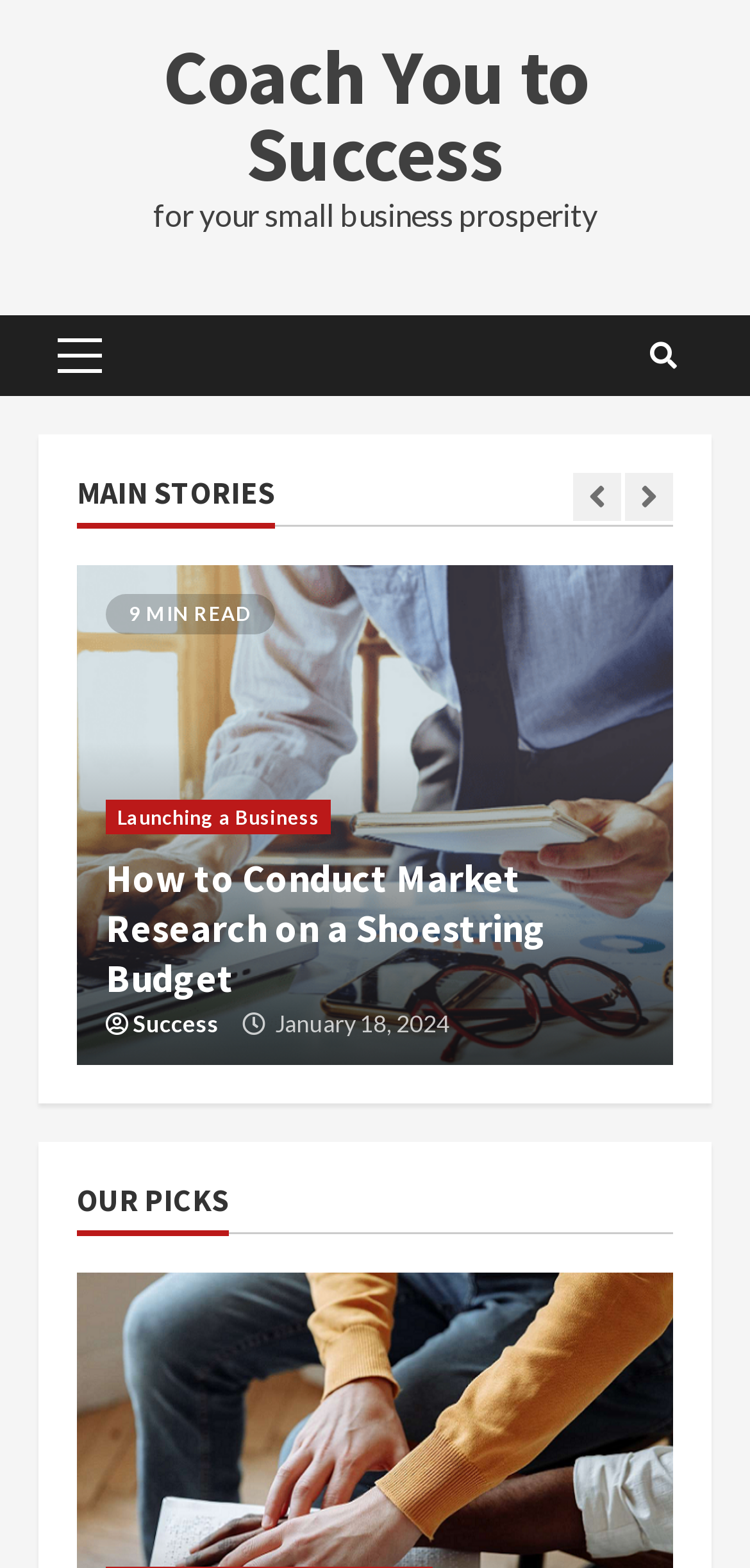Write a detailed summary of the webpage, including text, images, and layout.

The webpage is titled "Coach You to Success - for your small business prosperity" and has a prominent heading "Coach You to Success" at the top left corner. Below this heading, there is a link with the same text, followed by a static text "for your small business prosperity" on the same line.

To the right of the heading, there is a primary menu icon represented by a link with a font awesome icon "\uf002". Below the primary menu icon, there is a heading "MAIN STORIES" that spans across the page.

The main content of the page is divided into sections, with the first section having a heading "The Coach’s Playbook: Empowering Strategies for Business Mentors and Coaches" and an image related to the topic. This section also contains a link to the article, a subheading "Business Coaching & Strategies", and a link to the category. The article summary is provided, along with the date "January 15, 2024".

Further down the page, there is another section with a heading "OUR PICKS". This section contains a static text "9 MIN READ", indicating the duration of an article or a video.

Overall, the webpage appears to be a blog or a news website focused on business coaching and strategies, with a clean and organized layout.